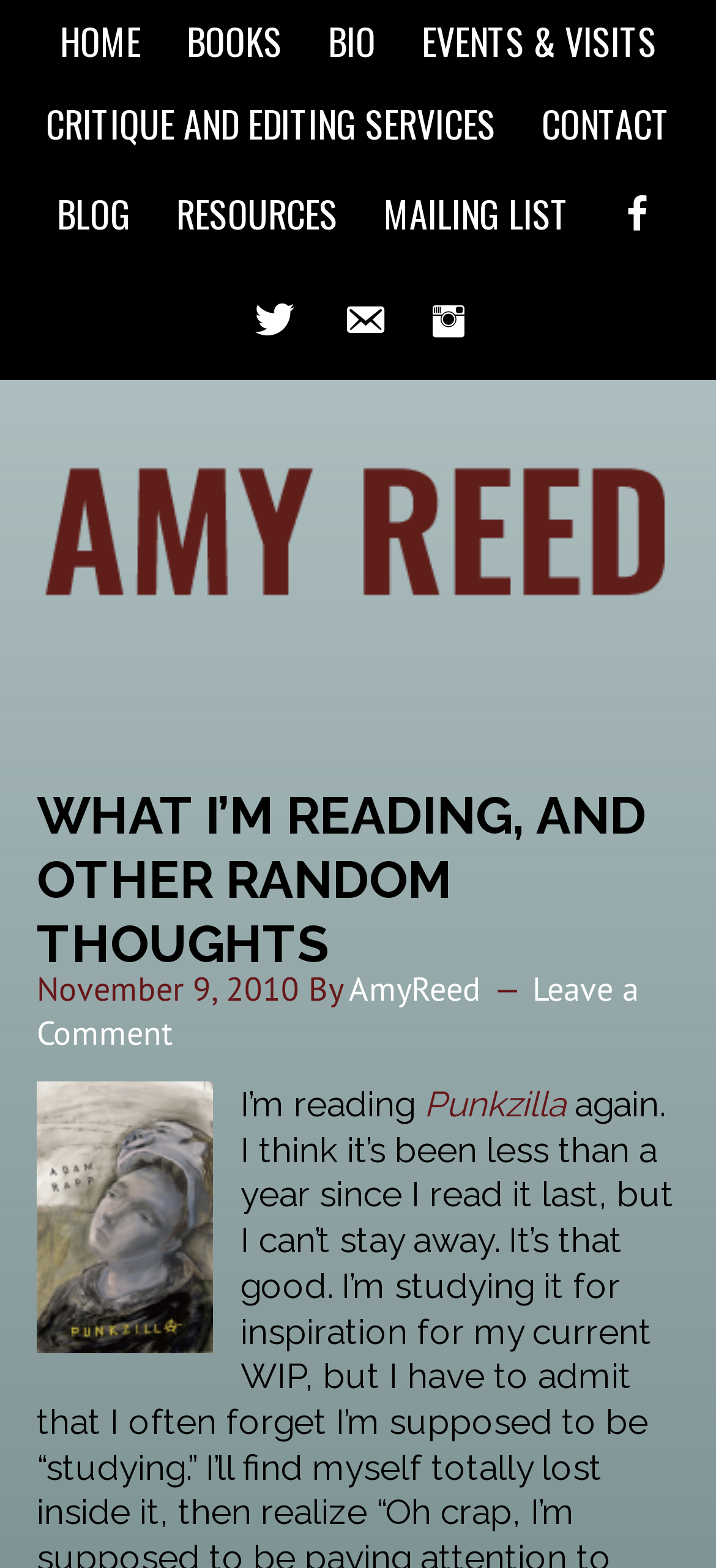Identify the bounding box coordinates of the clickable region required to complete the instruction: "read Punkzilla". The coordinates should be given as four float numbers within the range of 0 and 1, i.e., [left, top, right, bottom].

[0.592, 0.691, 0.79, 0.717]